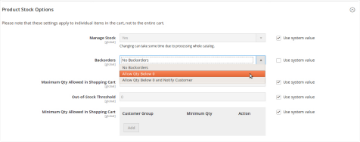Create a detailed narrative that captures the essence of the image.

The image depicts a section of a user interface titled "Product Stock Options," likely from an e-commerce platform such as Magento 2. In this panel, users can manage various inventory settings for their products. The focal point is the dropdown menu labeled "Backorders," where users can select from options, including "No Backorders" and "Allow City Below 1." This feature appears to enable merchants to customize their stock management strategies, particularly regarding the handling of backorders based on customer location. Additionally, the interface includes fields for managing minimum quantities and customer groups. The clean layout facilitates easy navigation and clear selection, essential for efficient product stock management.